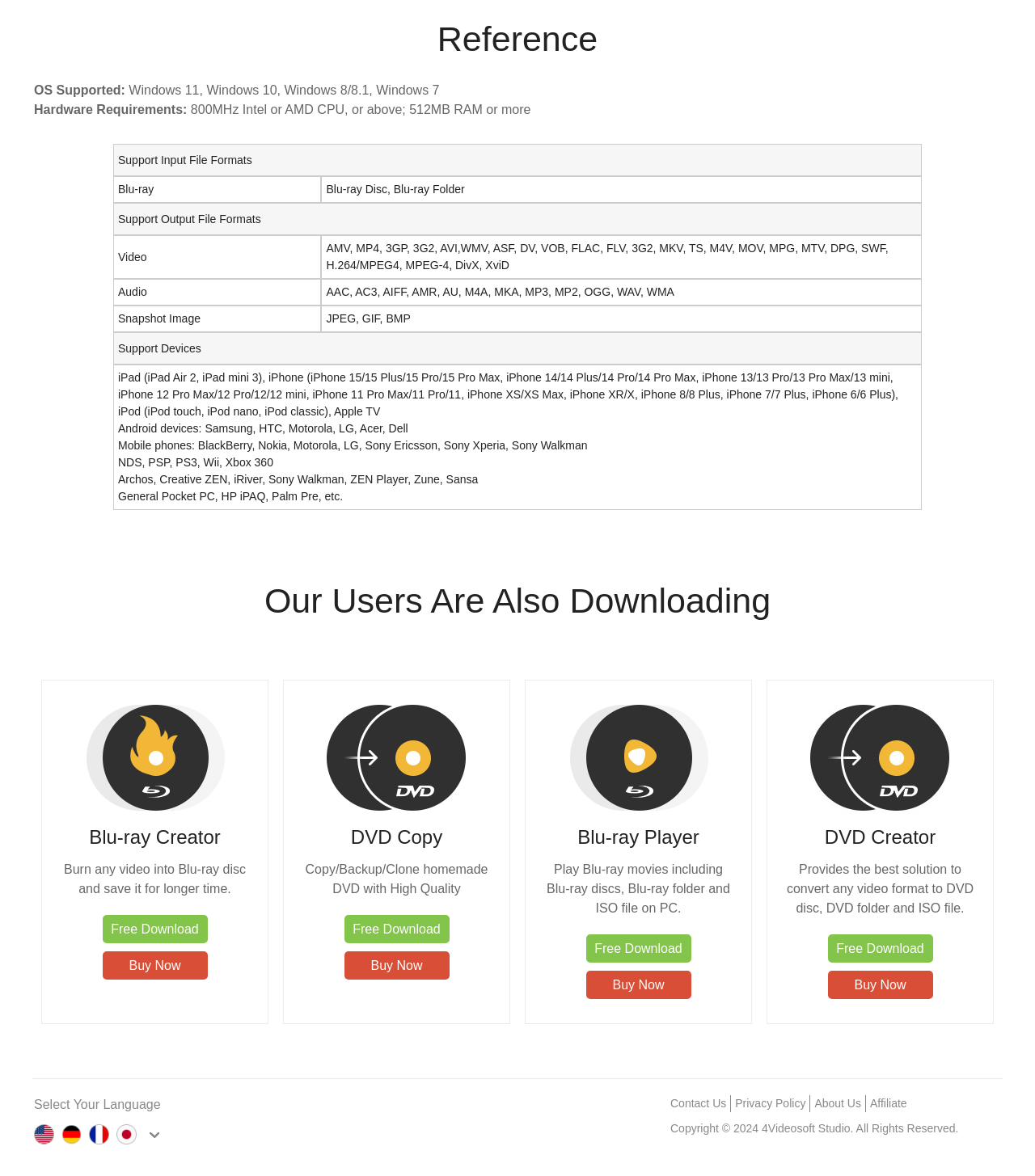Could you determine the bounding box coordinates of the clickable element to complete the instruction: "Play Blu-ray movies"? Provide the coordinates as four float numbers between 0 and 1, i.e., [left, top, right, bottom].

[0.523, 0.592, 0.71, 0.699]